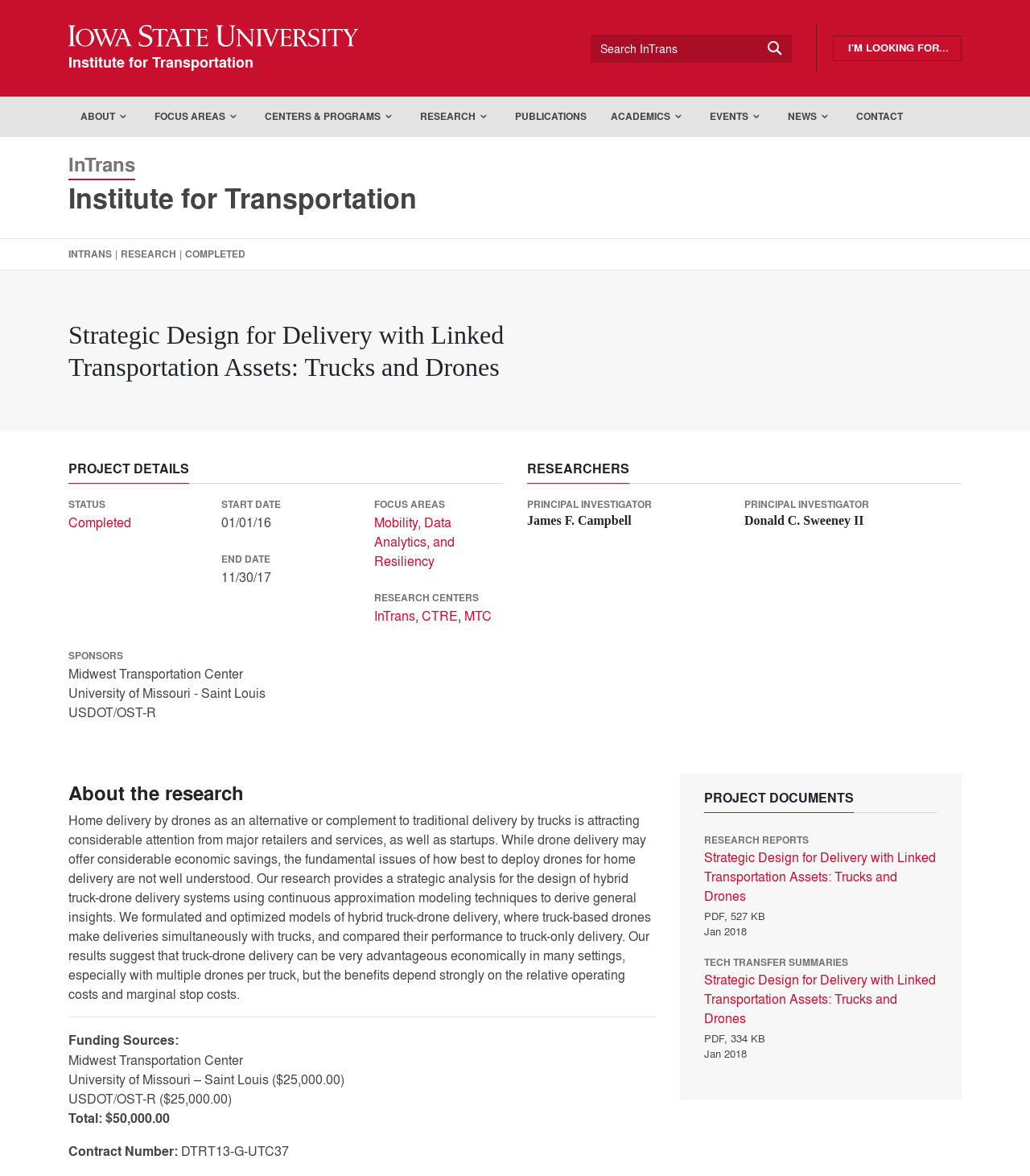Provide an in-depth caption for the contents of the webpage.

This webpage is about the Institute for Transportation at Iowa State University, specifically a research project titled "Strategic Design for Delivery with Linked Transportation Assets: Trucks and Drones". 

At the top of the page, there is a navigation menu with links to "ABOUT", "FOCUS AREAS", "CENTERS & PROGRAMS", "RESEARCH", "PUBLICATIONS", "ACADEMICS", "EVENTS", "NEWS", and "CONTACT". Below the navigation menu, there is a search bar with a button labeled "Search" and a button labeled "I'M LOOKING FOR...". 

The main content of the page is divided into two sections. The left section contains project details, including the project title, status, start and end dates, focus areas, research centers, and sponsors. There is also a section for researchers, listing the principal investigators and their names. 

The right section contains a heading "About the research" followed by a paragraph describing the research project, which focuses on the strategic analysis of hybrid truck-drone delivery systems. Below the paragraph, there is a separator line, followed by sections for funding sources, contract number, and project documents, including research reports and tech transfer summaries. Each document is listed with a link, file type, size, and date.